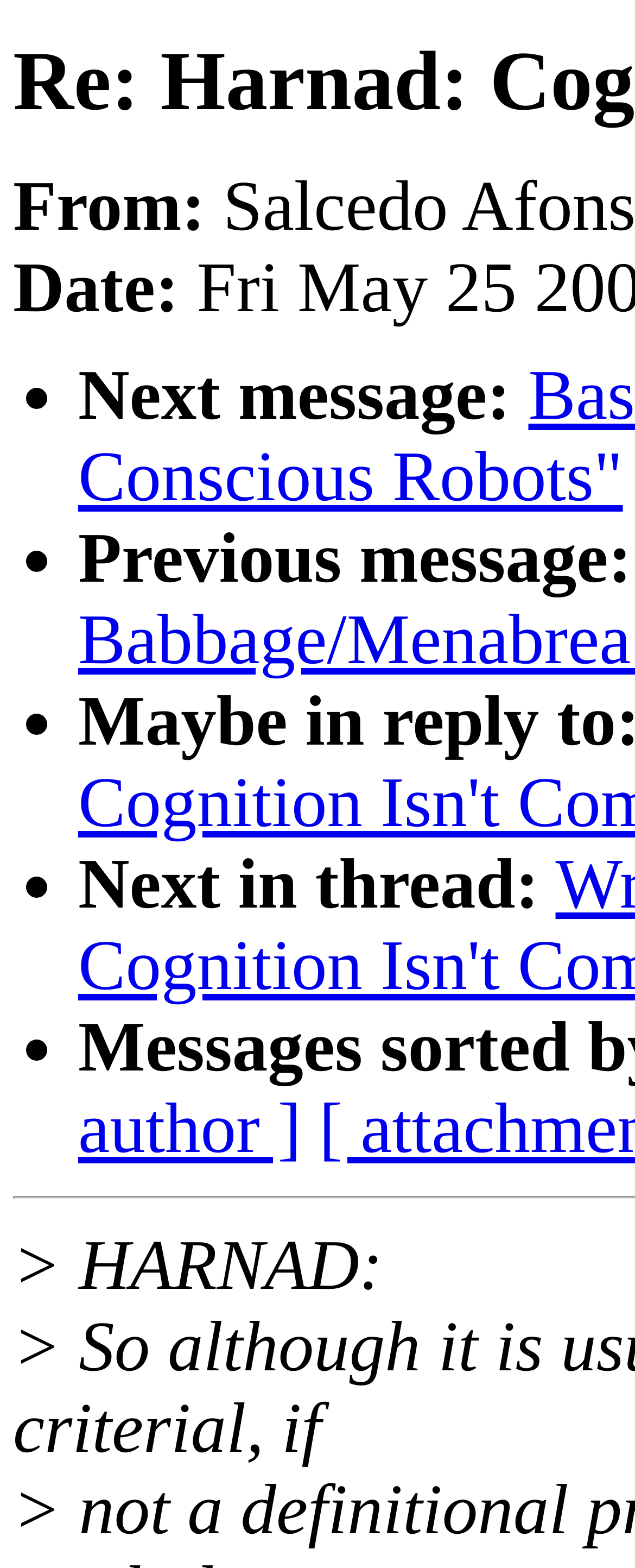Identify the main title of the webpage and generate its text content.

Re: Harnad: Cognition Isn't Computation